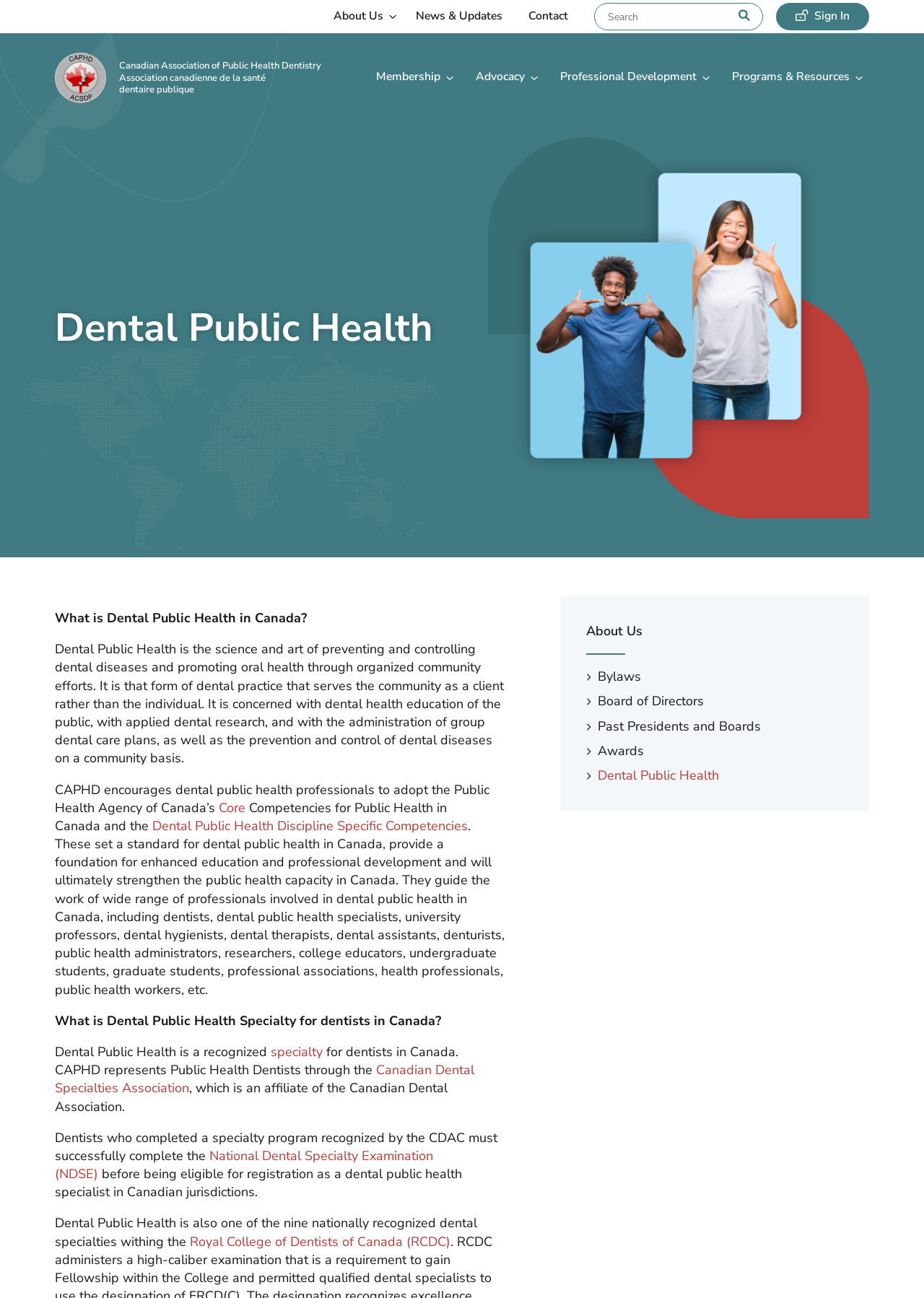Please identify the bounding box coordinates of the region to click in order to complete the task: "Sign in". The coordinates must be four float numbers between 0 and 1, specified as [left, top, right, bottom].

[0.839, 0.002, 0.941, 0.023]